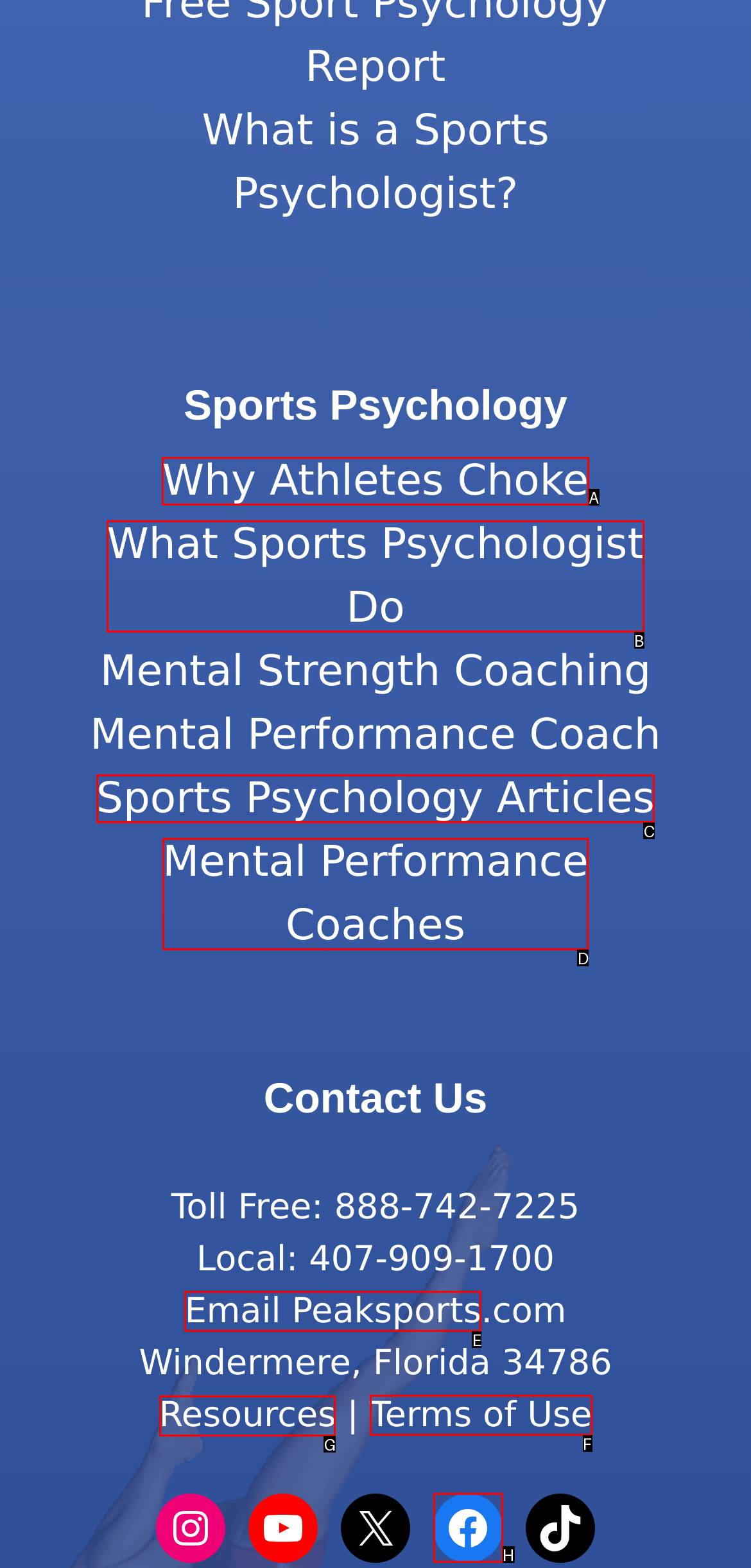Based on the task: View resources, which UI element should be clicked? Answer with the letter that corresponds to the correct option from the choices given.

G